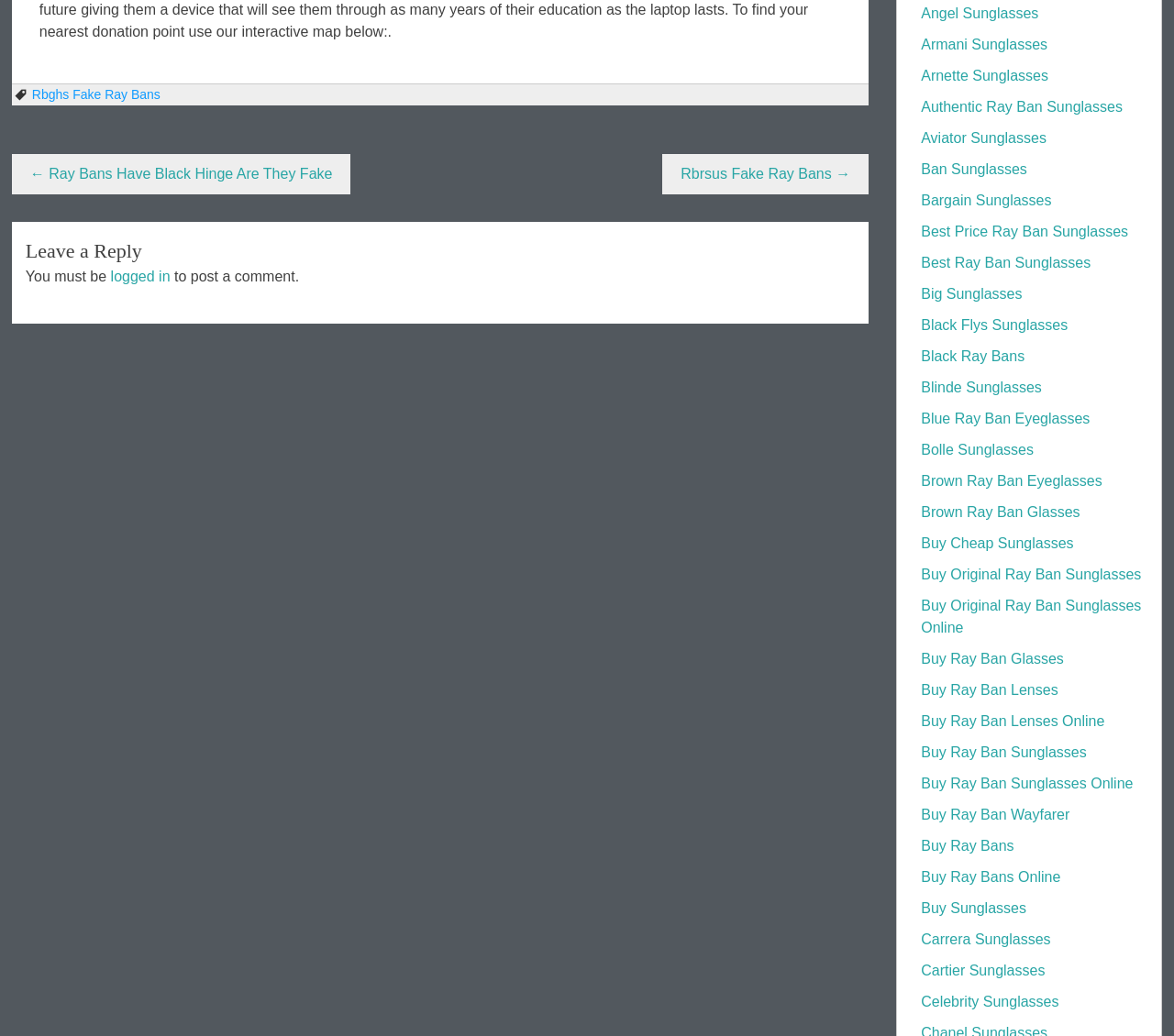What is the purpose of the 'Leave a Reply' section?
Please give a detailed answer to the question using the information shown in the image.

The 'Leave a Reply' section is a heading that indicates a comment section, and the text 'You must be logged in to post a comment.' suggests that users need to log in to leave a comment, implying that the purpose of this section is to allow users to post comments.